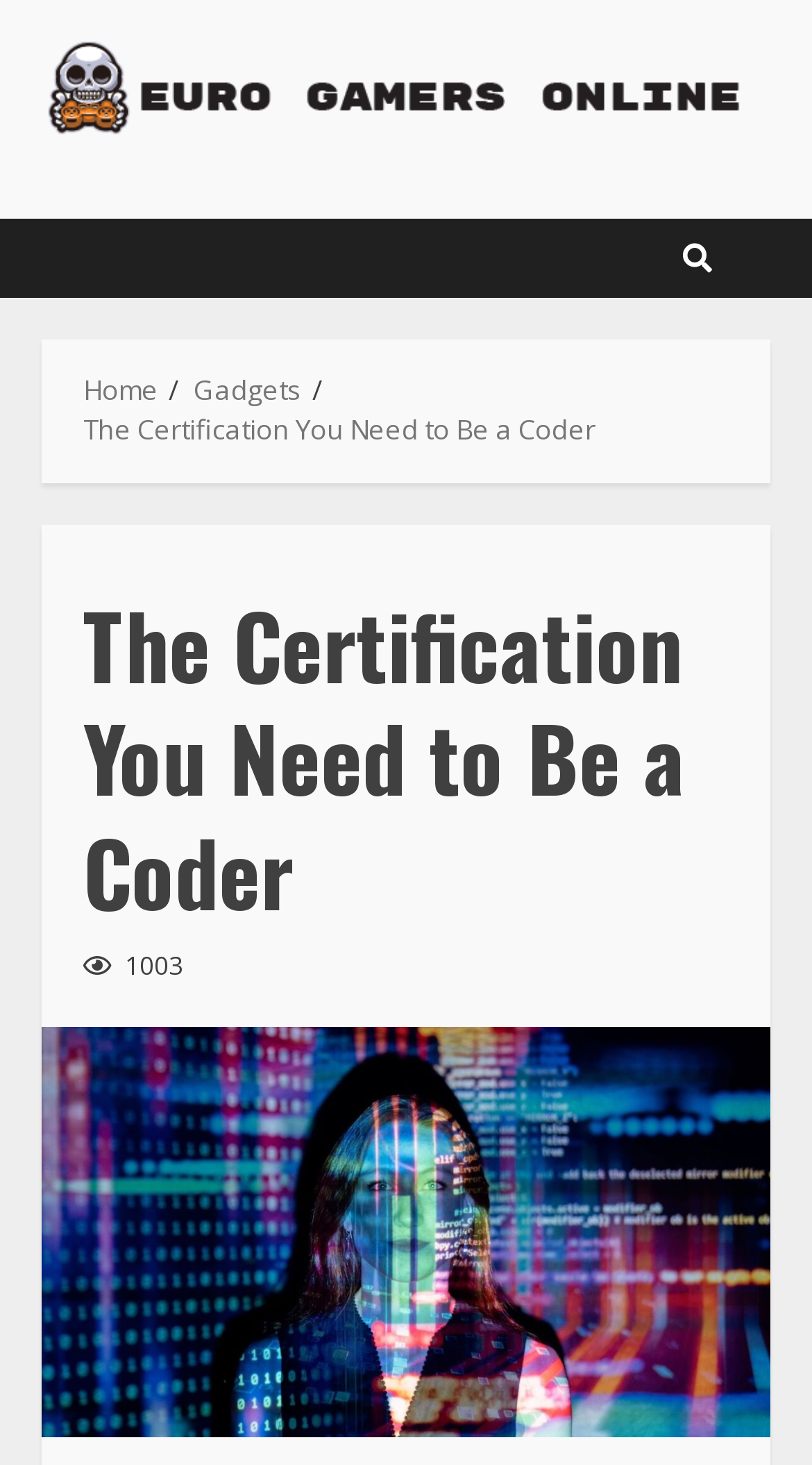Provide a thorough and detailed response to the question by examining the image: 
What is the name of the website?

The name of the website can be found in the top-left corner of the webpage, where the logo is located. The logo is an image with the text 'EuroGamersOnline' written on it, and it is also a link that can be clicked to navigate to the homepage.